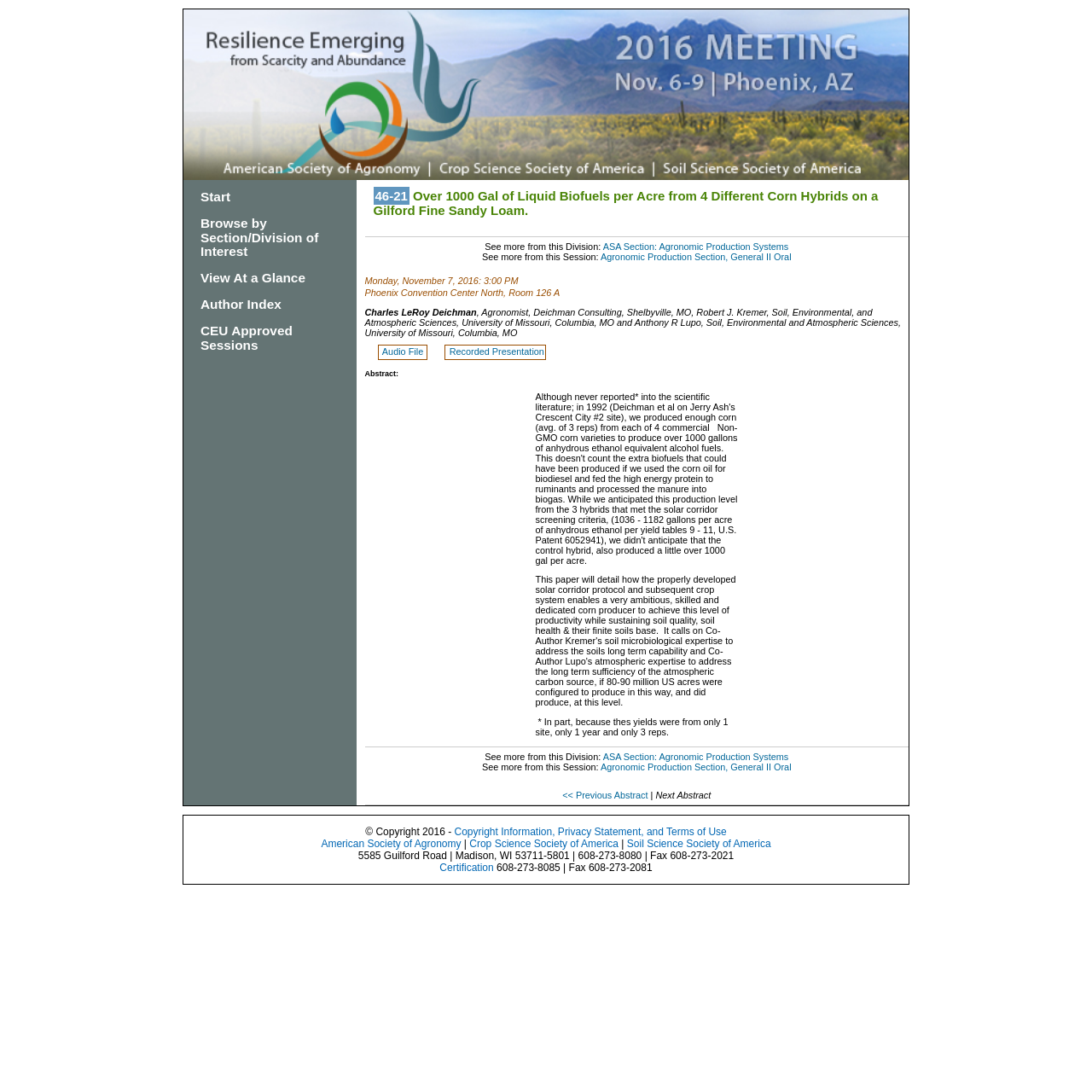Determine the bounding box coordinates of the region I should click to achieve the following instruction: "Go to Previous Abstract". Ensure the bounding box coordinates are four float numbers between 0 and 1, i.e., [left, top, right, bottom].

[0.515, 0.723, 0.596, 0.733]